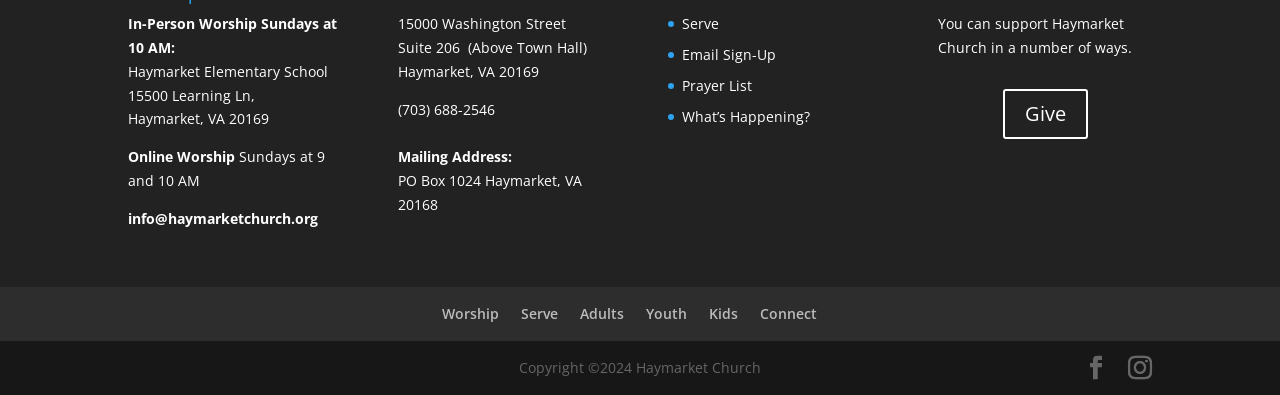Please identify the bounding box coordinates of the area I need to click to accomplish the following instruction: "Send an email to info@haymarketchurch.org".

[0.1, 0.528, 0.248, 0.577]